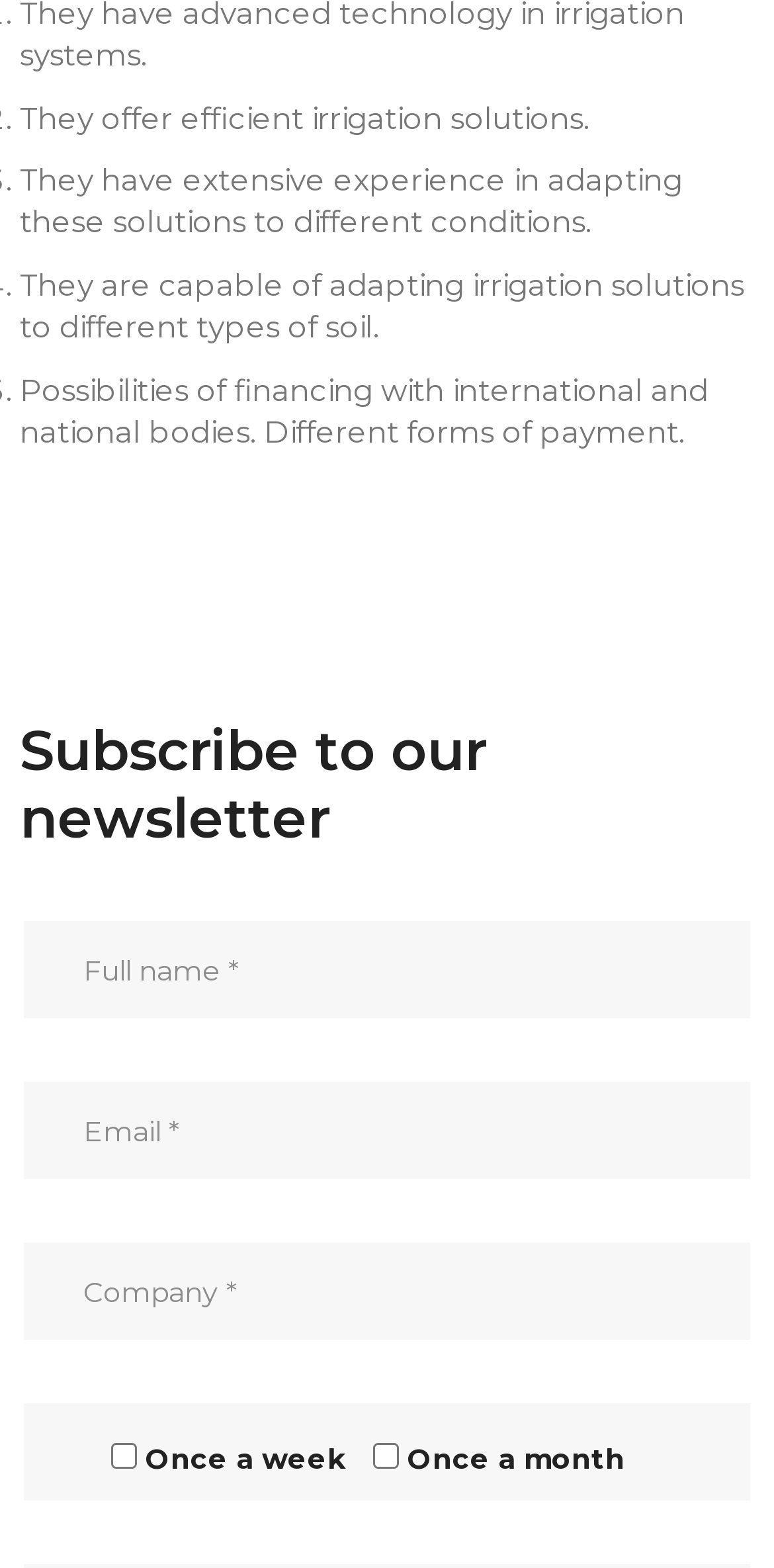Highlight the bounding box of the UI element that corresponds to this description: "name="text-name" placeholder="Full name *"".

[0.031, 0.587, 0.969, 0.649]